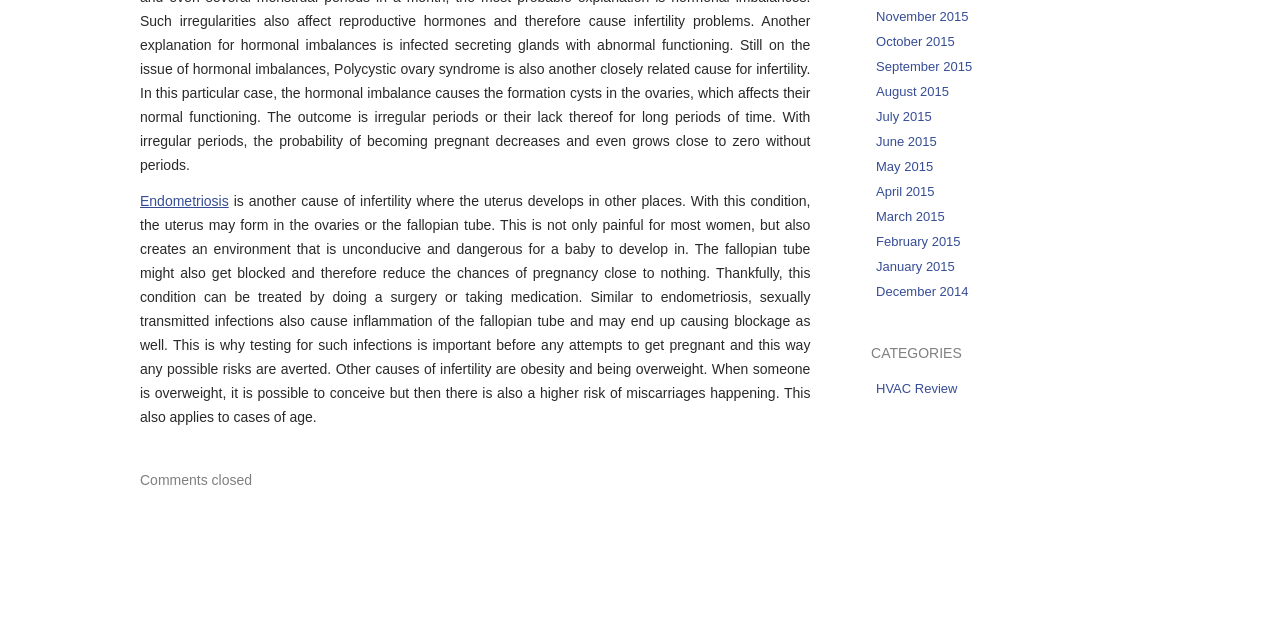Identify the bounding box coordinates for the UI element mentioned here: "Endometriosis". Provide the coordinates as four float values between 0 and 1, i.e., [left, top, right, bottom].

[0.109, 0.302, 0.179, 0.327]